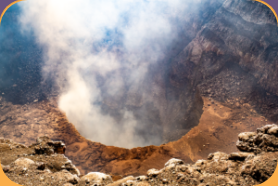Respond to the question below with a single word or phrase: What is the color of the surrounding rocky terrain?

Various shades of brown